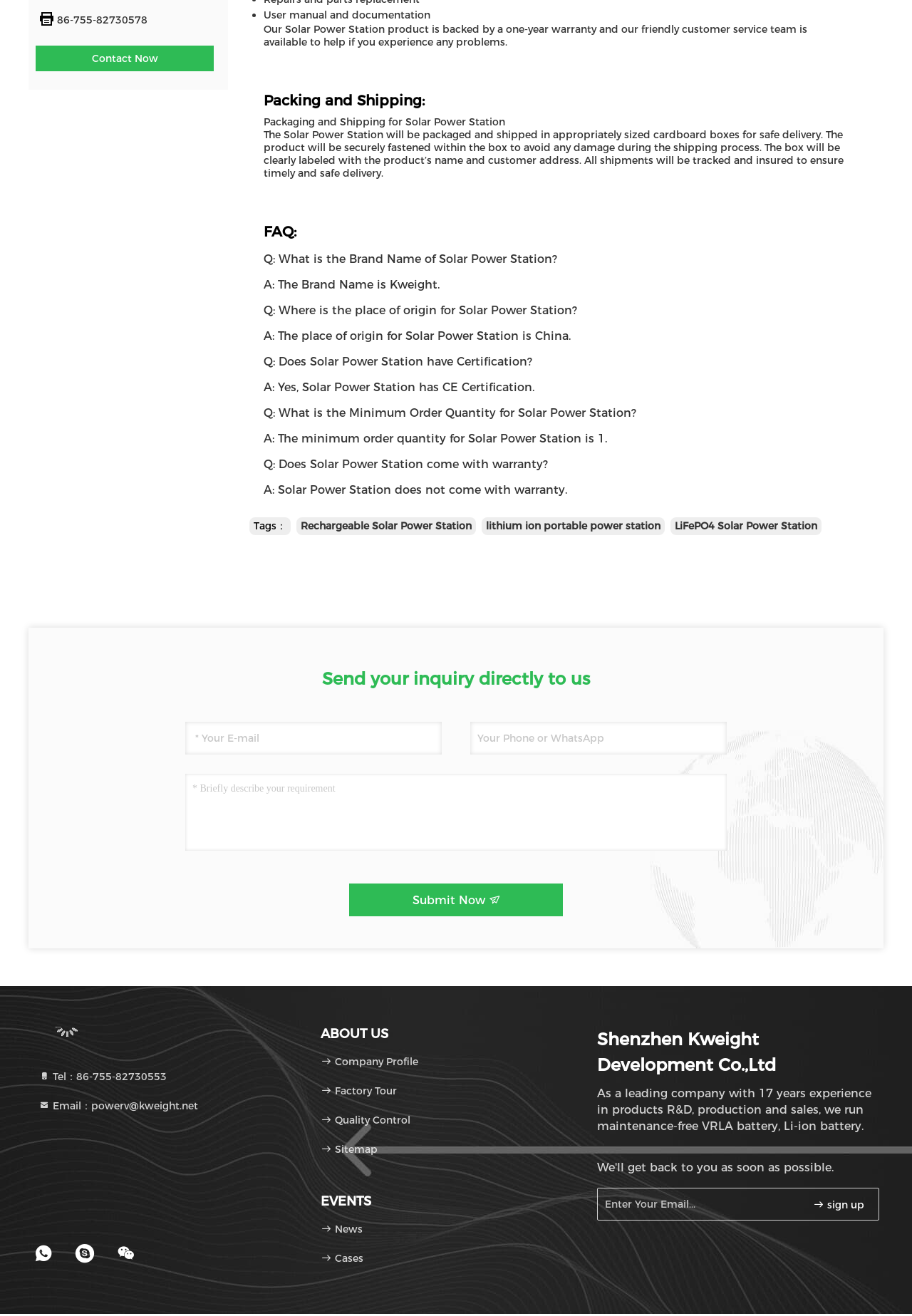Identify the bounding box coordinates necessary to click and complete the given instruction: "Click the 'Rechargeable Solar Power Station' link".

[0.33, 0.395, 0.517, 0.404]